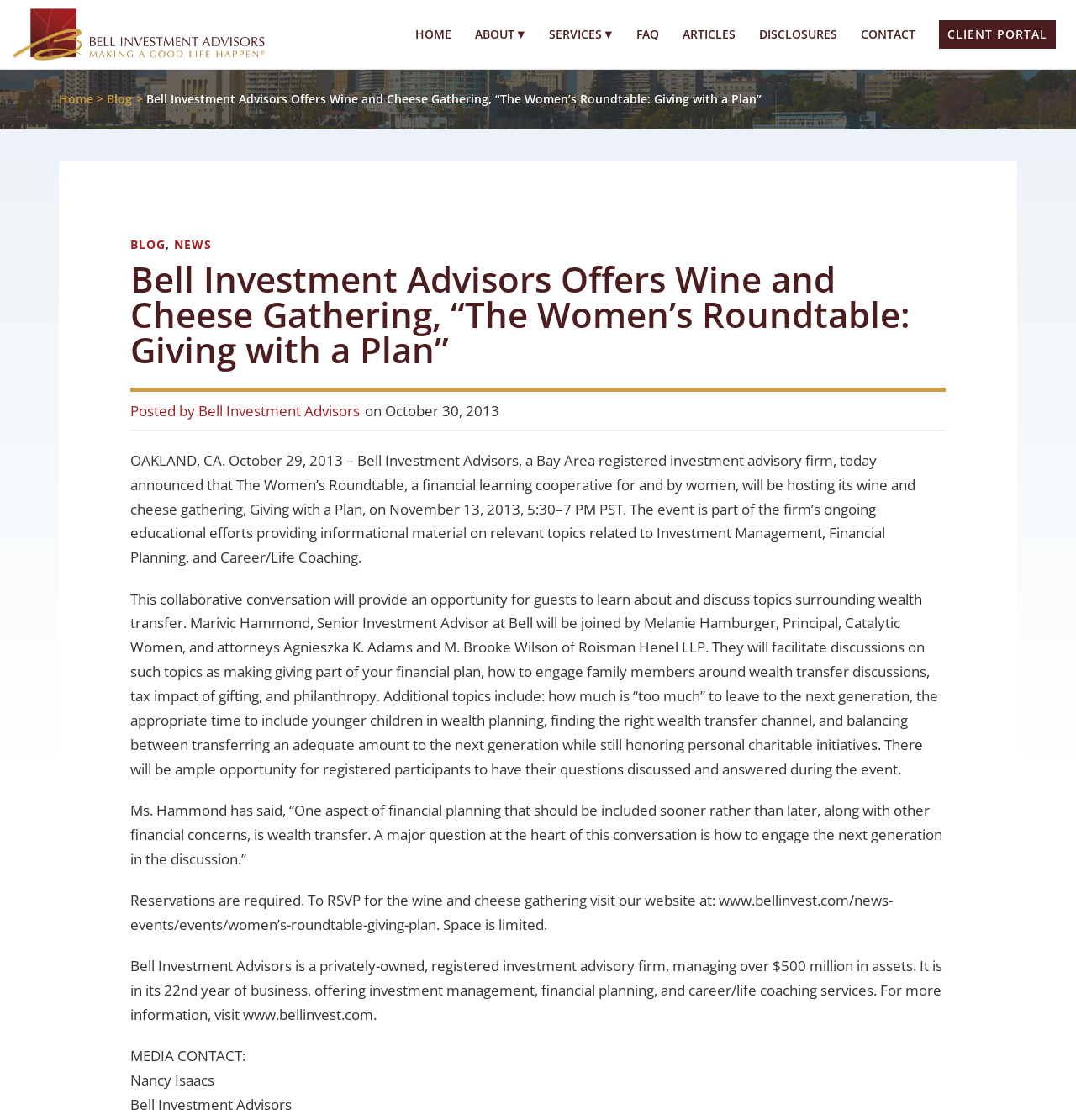Can you give a detailed response to the following question using the information from the image? What is the topic of the wine and cheese gathering?

I found the answer by reading the article, which mentions that the wine and cheese gathering is about 'Giving with a Plan' and discusses topics surrounding wealth transfer, such as making giving part of your financial plan, how to engage family members around wealth transfer discussions, and more.